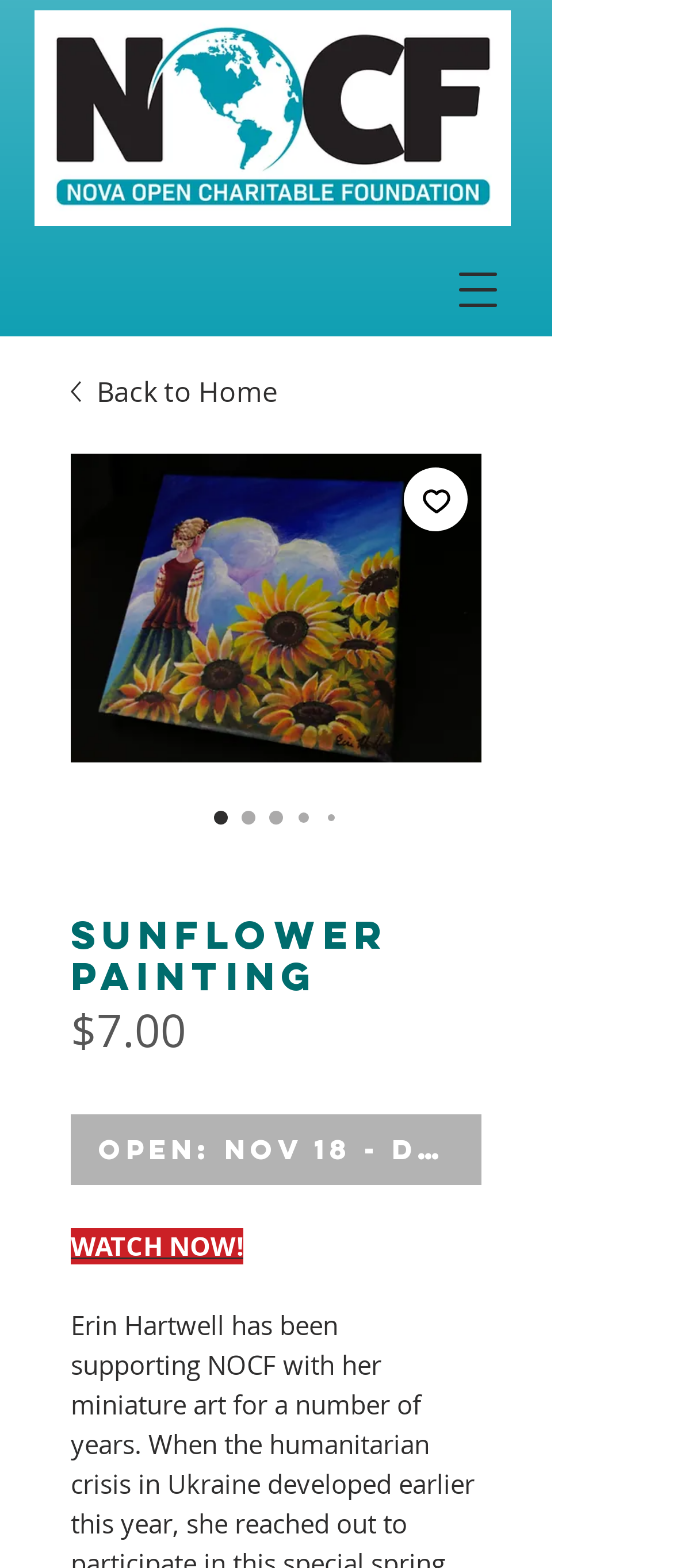Given the description of the UI element: "Back to Home", predict the bounding box coordinates in the form of [left, top, right, bottom], with each value being a float between 0 and 1.

[0.105, 0.237, 0.715, 0.263]